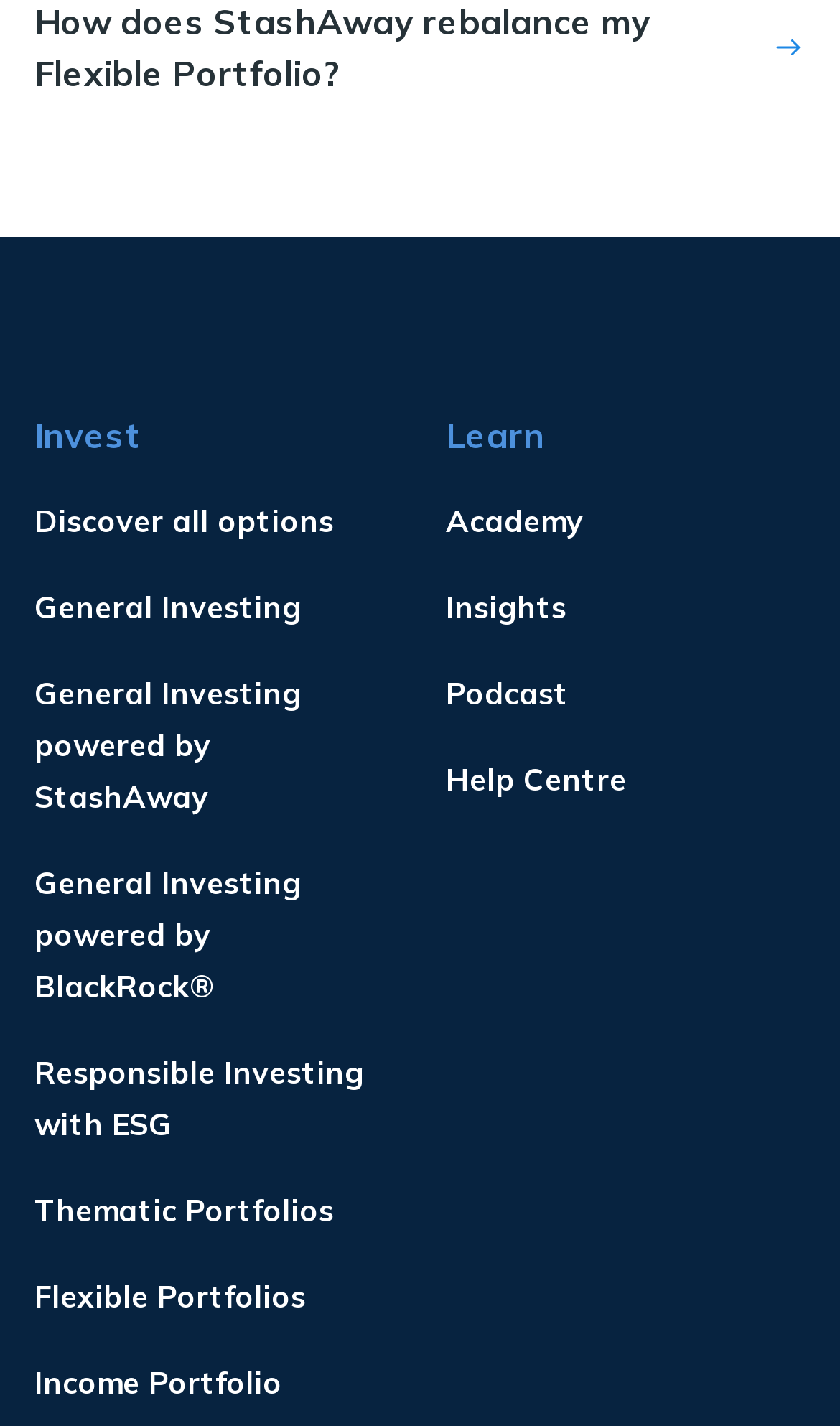Identify the bounding box for the UI element that is described as follows: "Discover all options".

[0.021, 0.335, 0.469, 0.396]